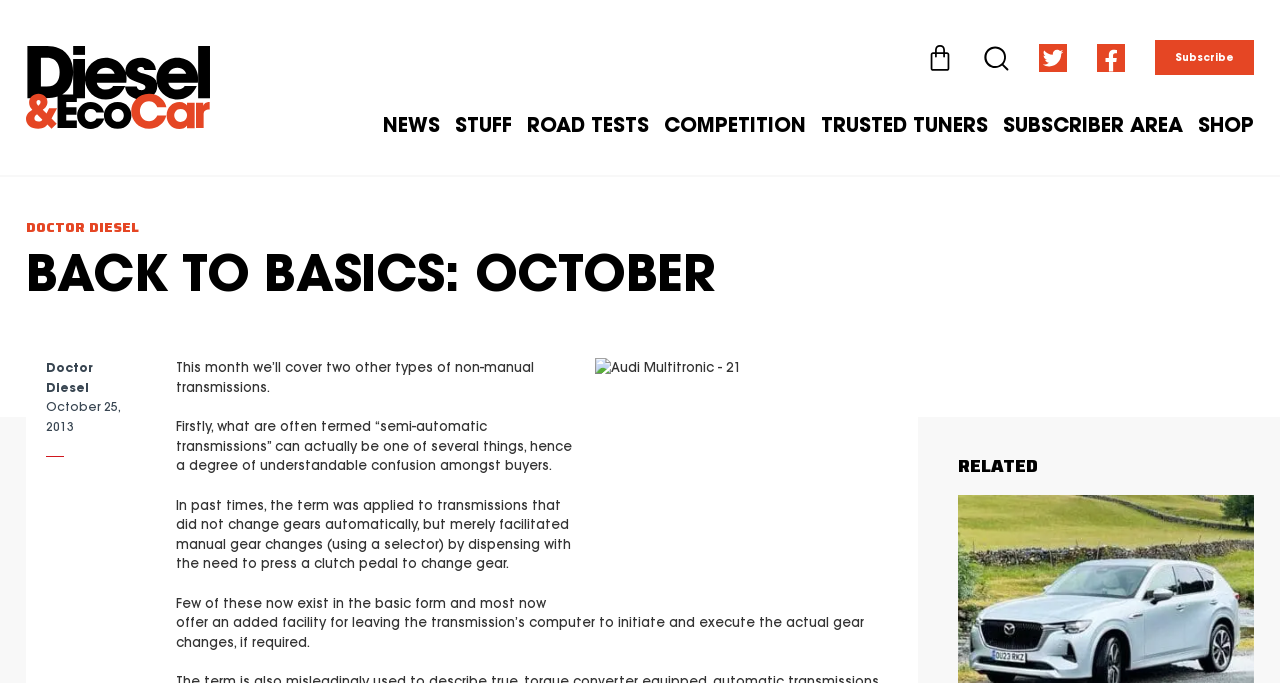What is the topic of the article?
Please provide a comprehensive and detailed answer to the question.

The topic is inferred from the text 'This month we’ll cover two other types of non-manual transmissions.' and the context of the article.